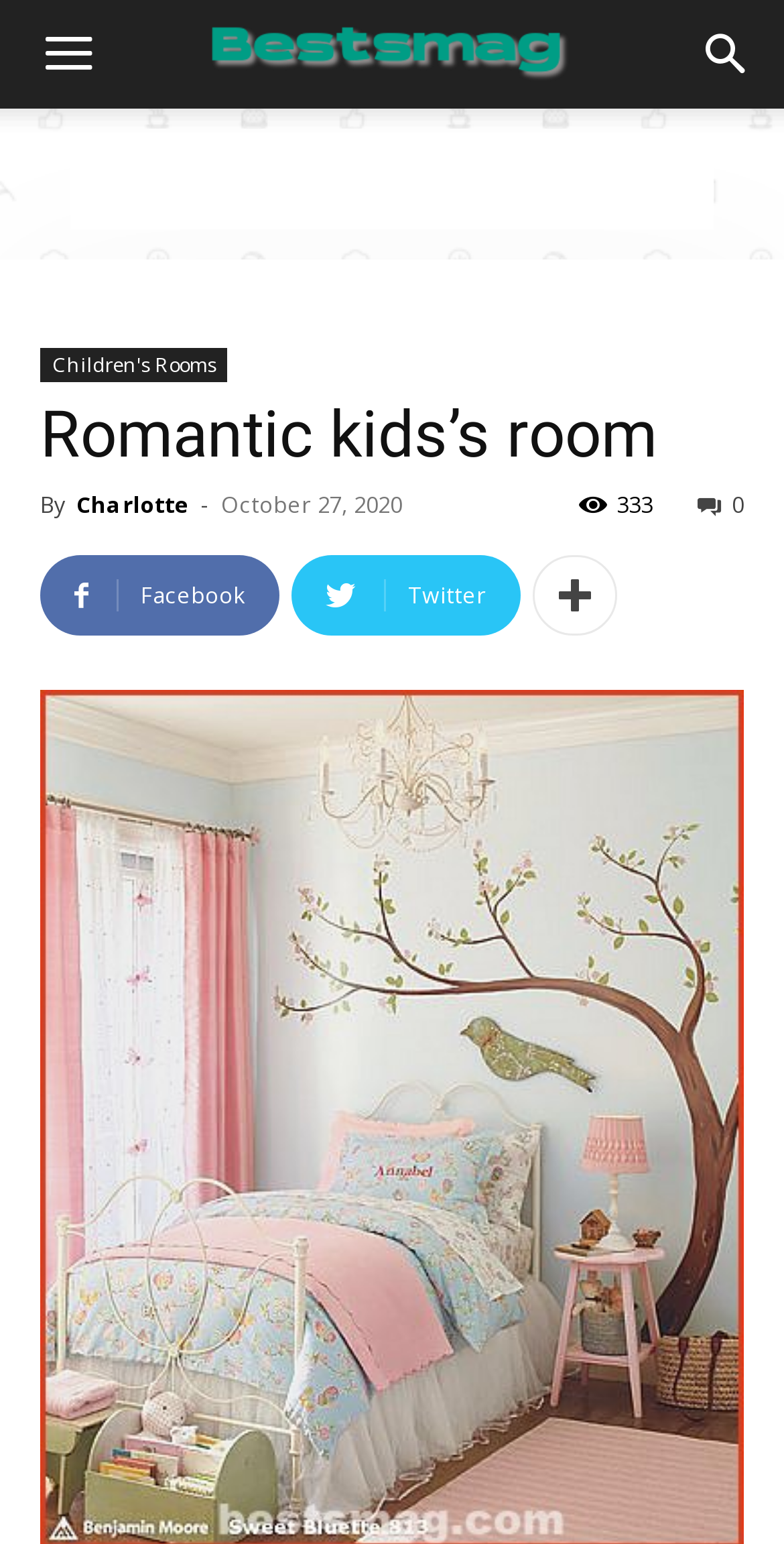Carefully examine the image and provide an in-depth answer to the question: What social media platforms are available for sharing?

The social media platforms available for sharing can be found by looking at the links below the header section of the webpage, where it says 'Facebook' and 'Twitter'.